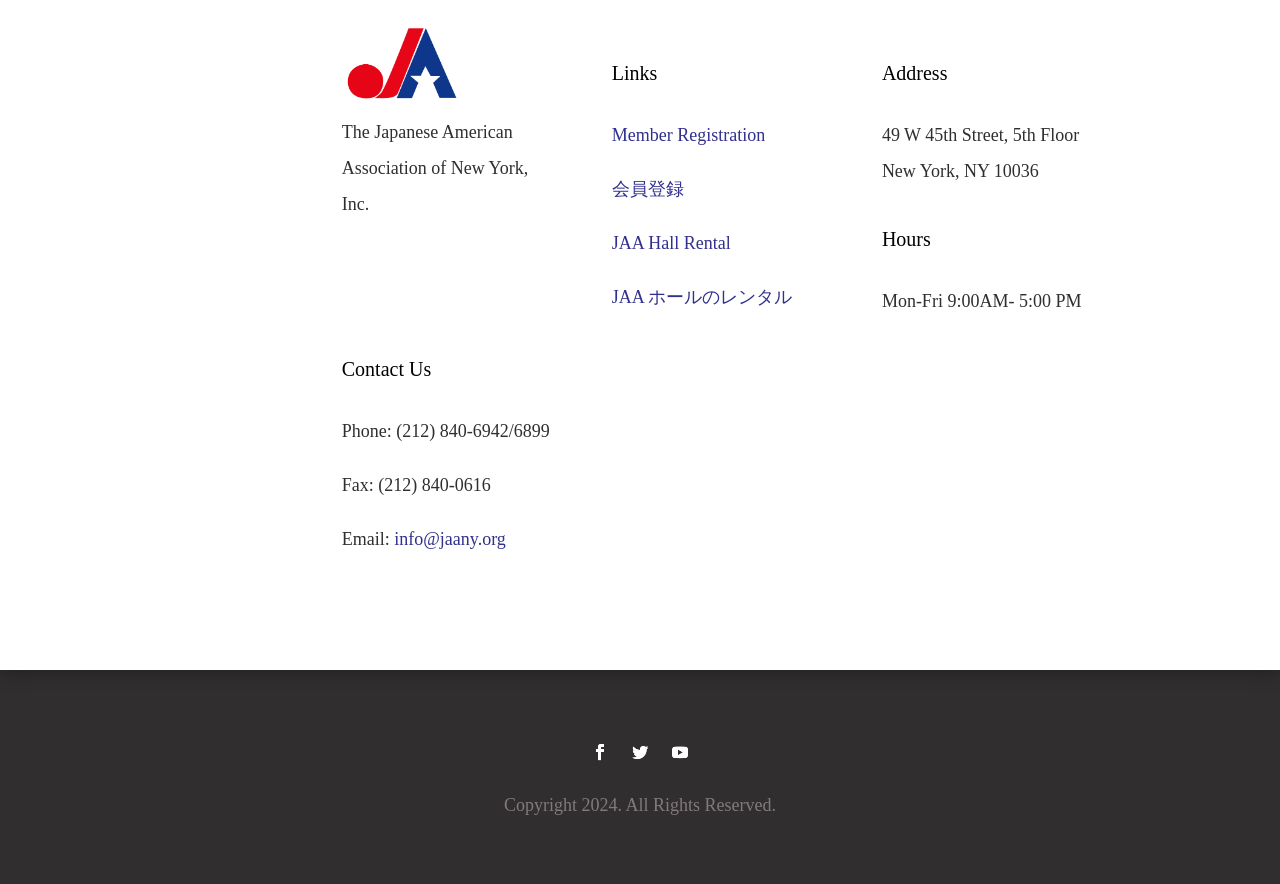Please determine the bounding box coordinates of the element to click on in order to accomplish the following task: "View recent posts". Ensure the coordinates are four float numbers ranging from 0 to 1, i.e., [left, top, right, bottom].

[0.123, 0.021, 0.267, 0.06]